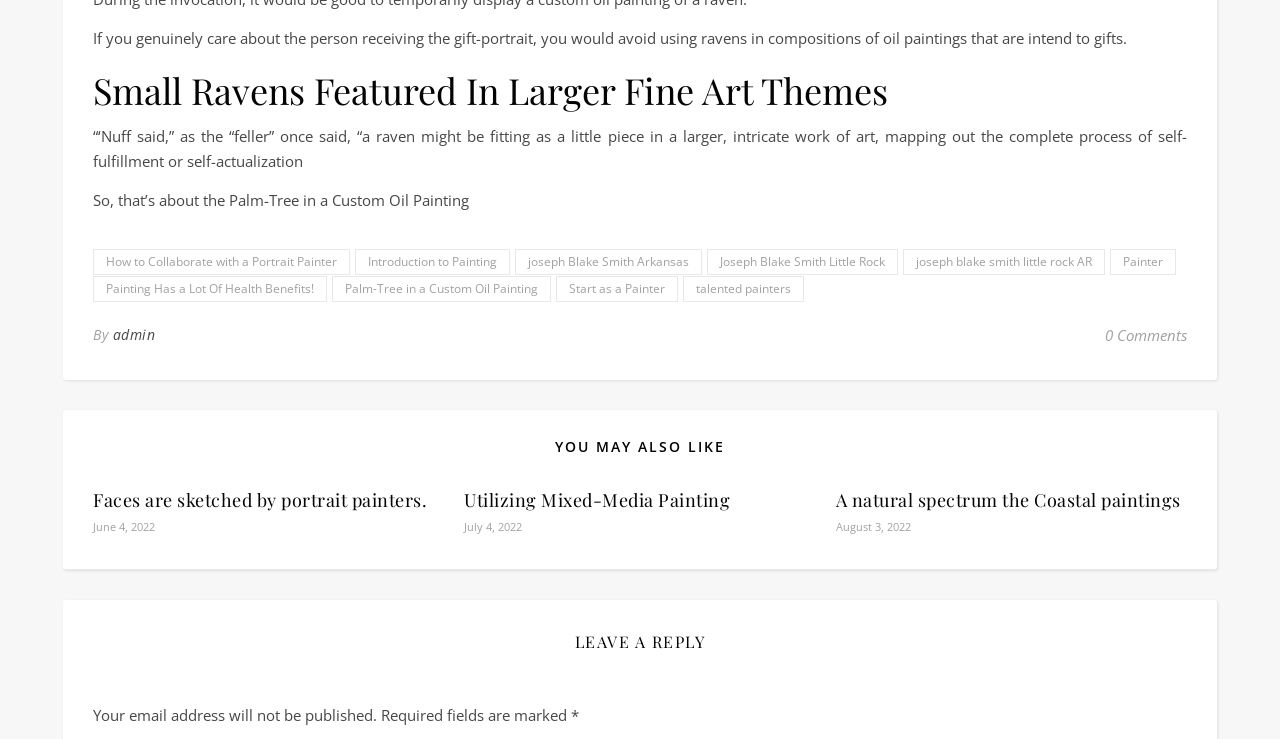Provide your answer to the question using just one word or phrase: What is the date of the second article?

July 4, 2022